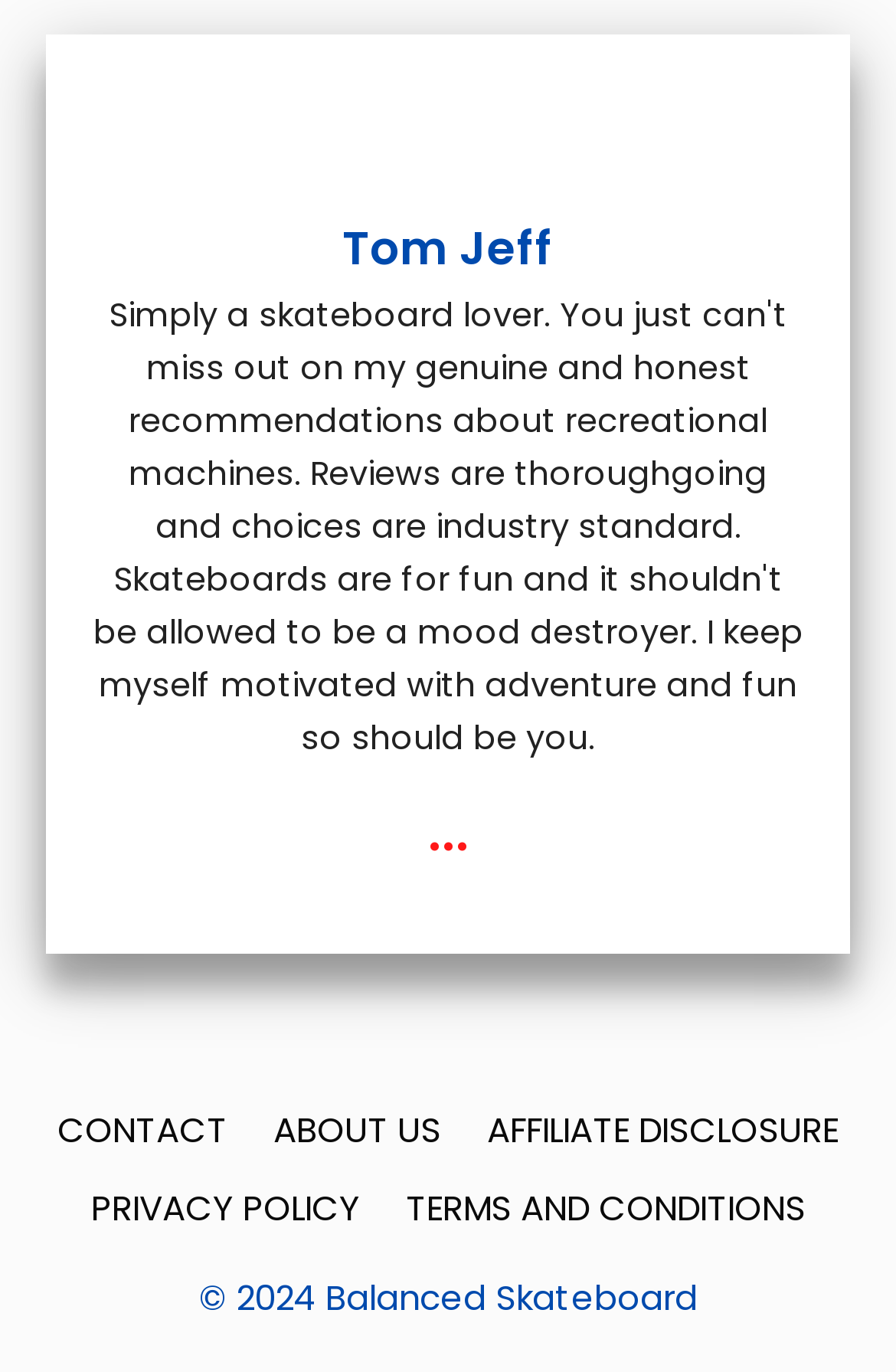Please study the image and answer the question comprehensively:
What is the year of the copyright?

The webpage has a StaticText element with the text '© 2024 Balanced Skateboard', which indicates that the year of the copyright is 2024.